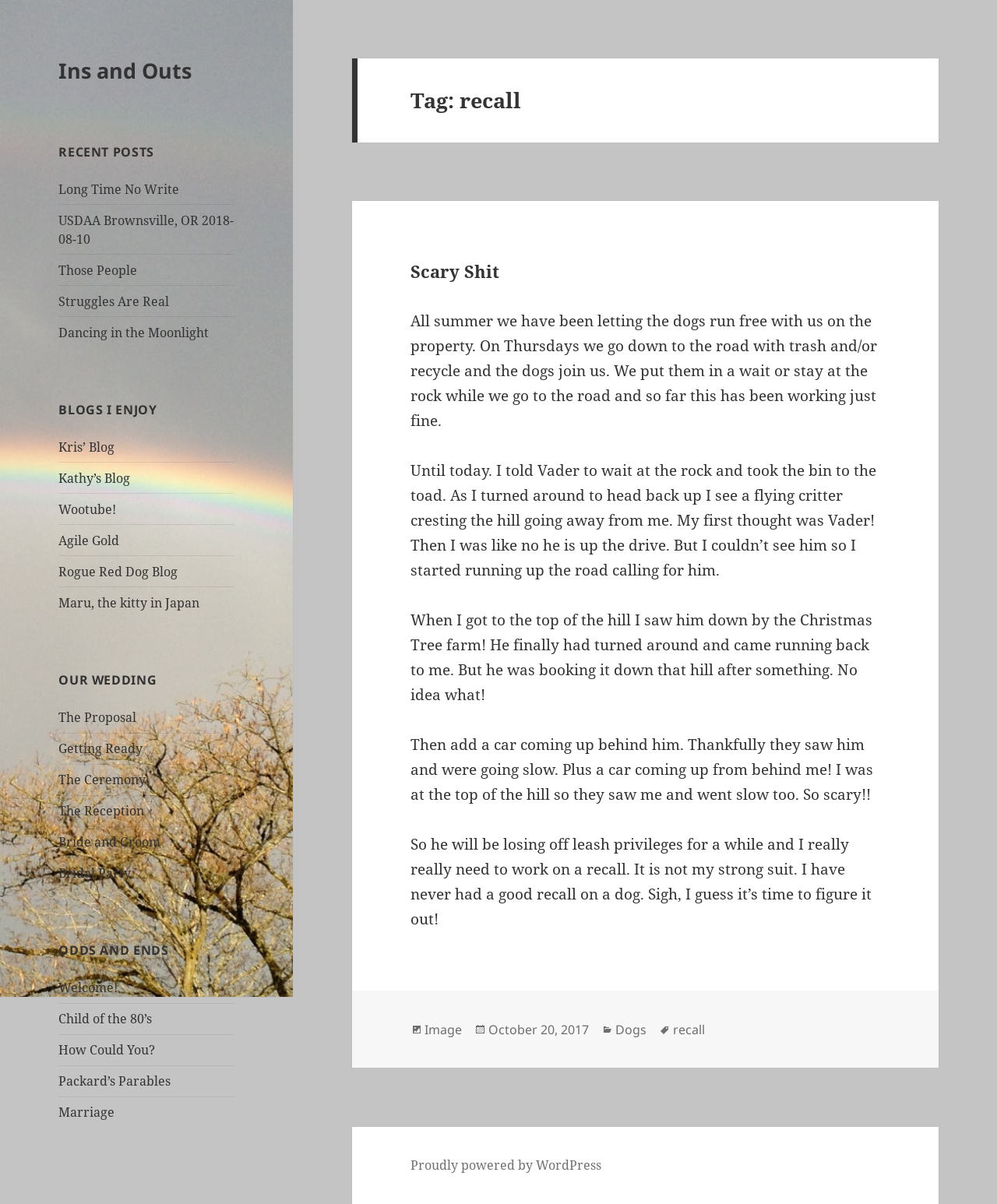Specify the bounding box coordinates of the area that needs to be clicked to achieve the following instruction: "view 'October 20, 2017'".

[0.49, 0.848, 0.591, 0.863]